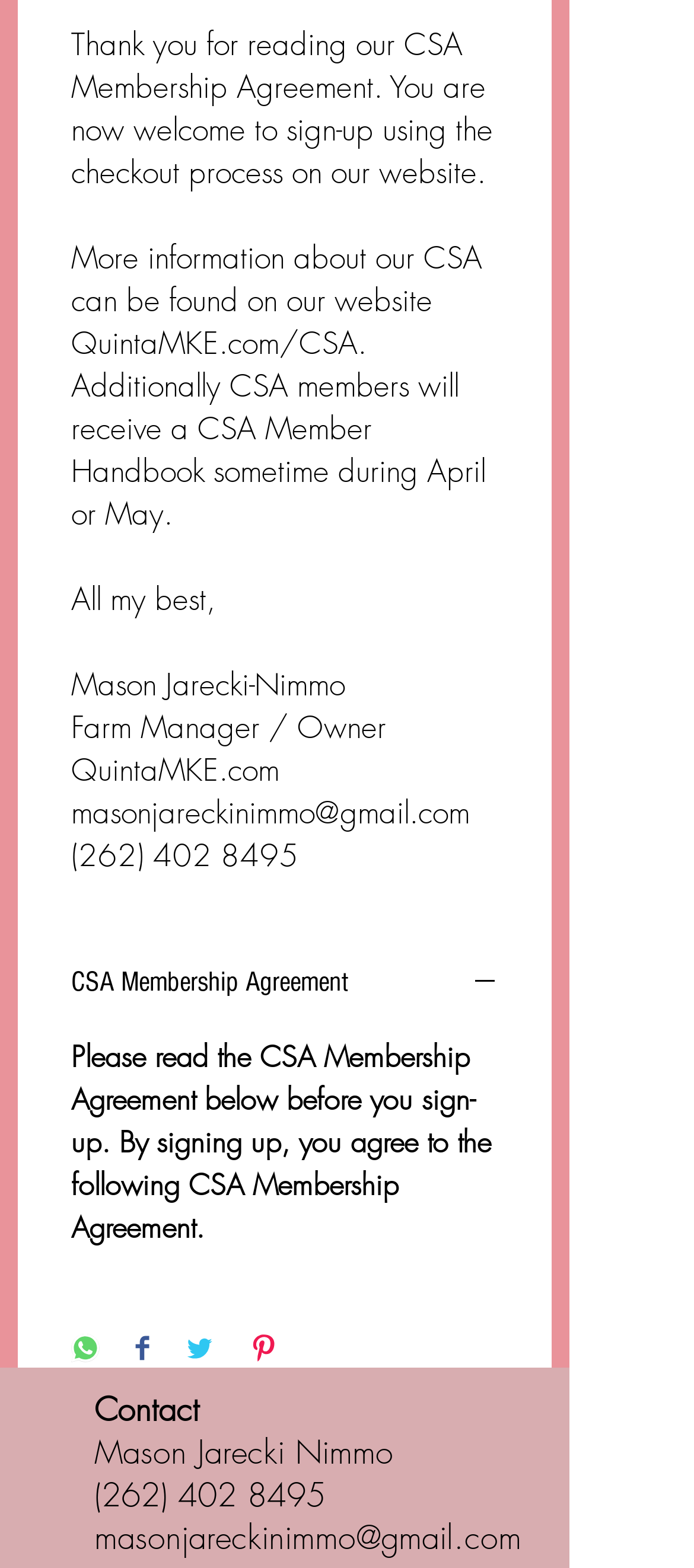What is the purpose of reading the CSA Membership Agreement?
Refer to the screenshot and deliver a thorough answer to the question presented.

The text states 'Please read the CSA Membership Agreement below before you sign-up. By signing up, you agree to the following CSA Membership Agreement.' which implies that the purpose of reading the agreement is to agree to the terms.